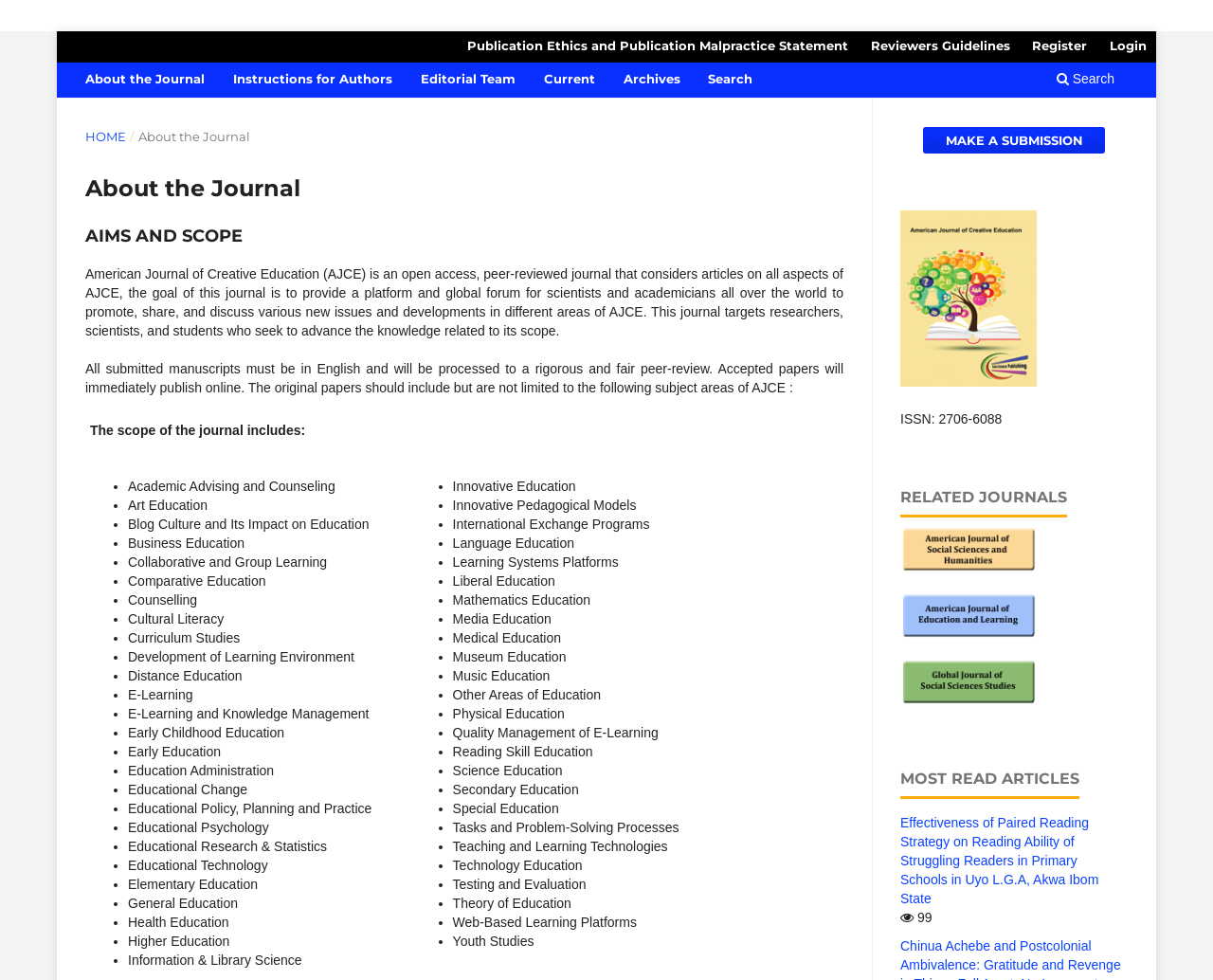What is the language of the manuscripts?
Examine the image closely and answer the question with as much detail as possible.

According to the text, 'All submitted manuscripts must be in English and will be processed to a rigorous and fair peer-review.' This indicates that the language of the manuscripts is English.